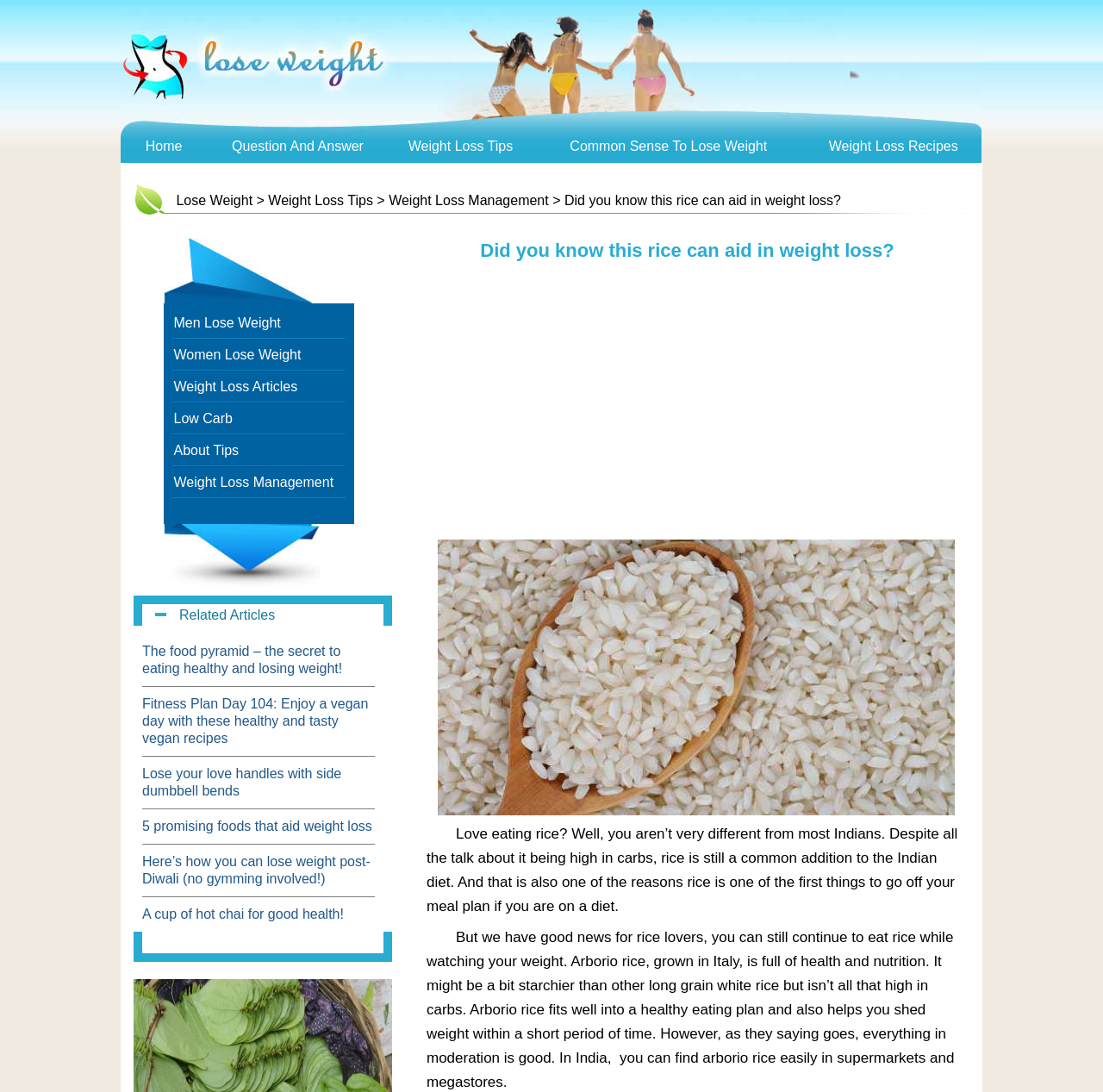Offer an extensive depiction of the webpage and its key elements.

This webpage is about weight loss management, specifically highlighting the benefits of Arborio rice in aiding weight loss. At the top, there is a navigation menu with five links: "Home", "Question And Answer", "Weight Loss Tips", "Common Sense To Lose Weight", and "Weight Loss Recipes". Below the menu, there is a prominent heading that reads "Did you know this rice can aid in weight loss?".

To the right of the heading, there is an advertisement iframe. Below the heading, there is an image of Arborio rice. The main content of the webpage is a two-paragraph article that discusses the benefits of Arborio rice for weight loss. The article explains that Arborio rice is a healthier option compared to regular rice and can be incorporated into a weight loss diet.

On the left side of the webpage, there are several links related to weight loss, including "Men Lose Weight", "Women Lose Weight", "Weight Loss Articles", "Low Carb", "About Tips", and "Weight Loss Management". Below these links, there is a section titled "Related Articles" with five links to articles about healthy eating and weight loss.

Overall, the webpage is focused on providing information and resources for individuals looking to lose weight, with a specific emphasis on the benefits of Arborio rice.